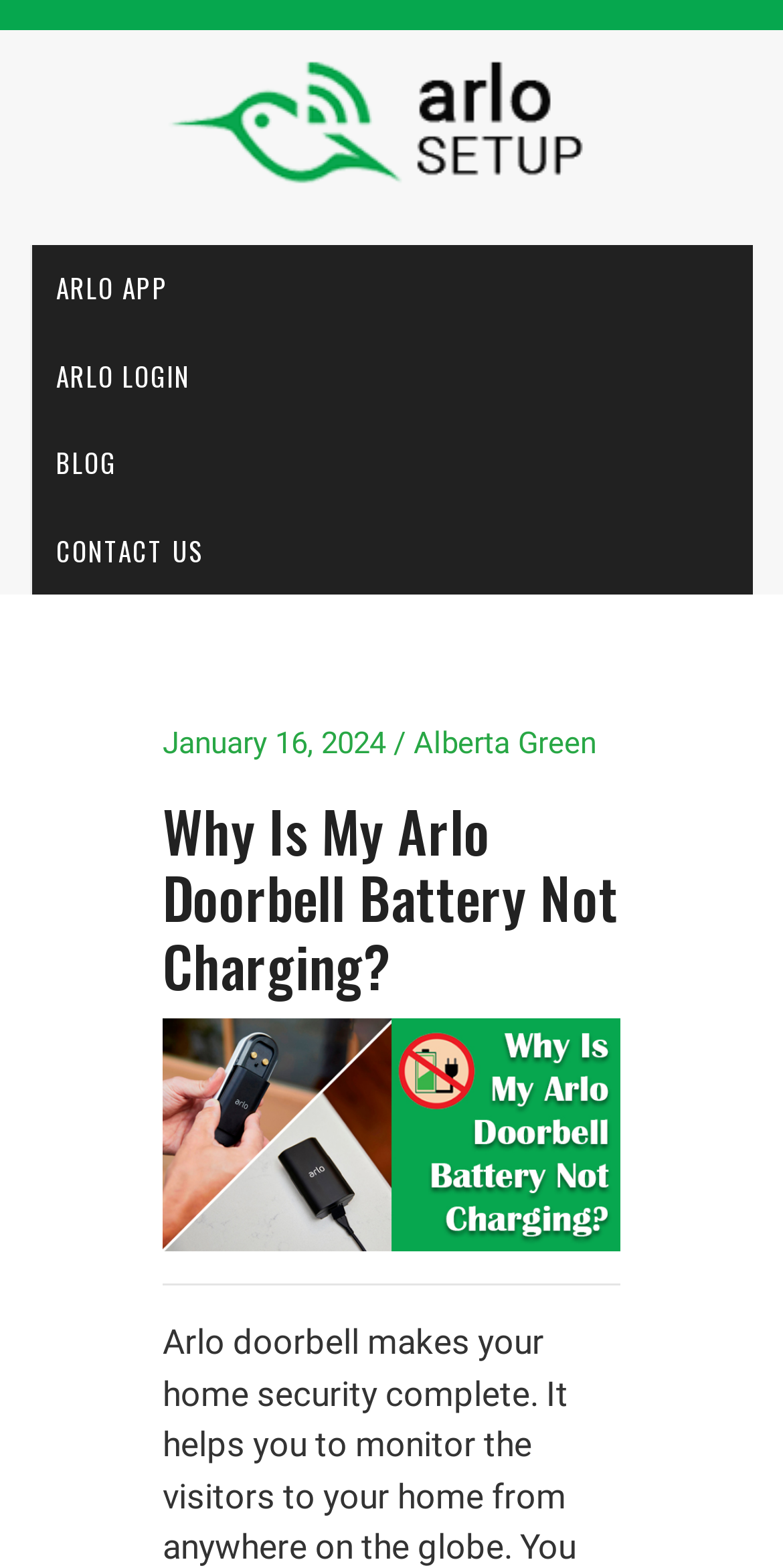Locate and provide the bounding box coordinates for the HTML element that matches this description: "Arlo App".

[0.038, 0.156, 0.962, 0.212]